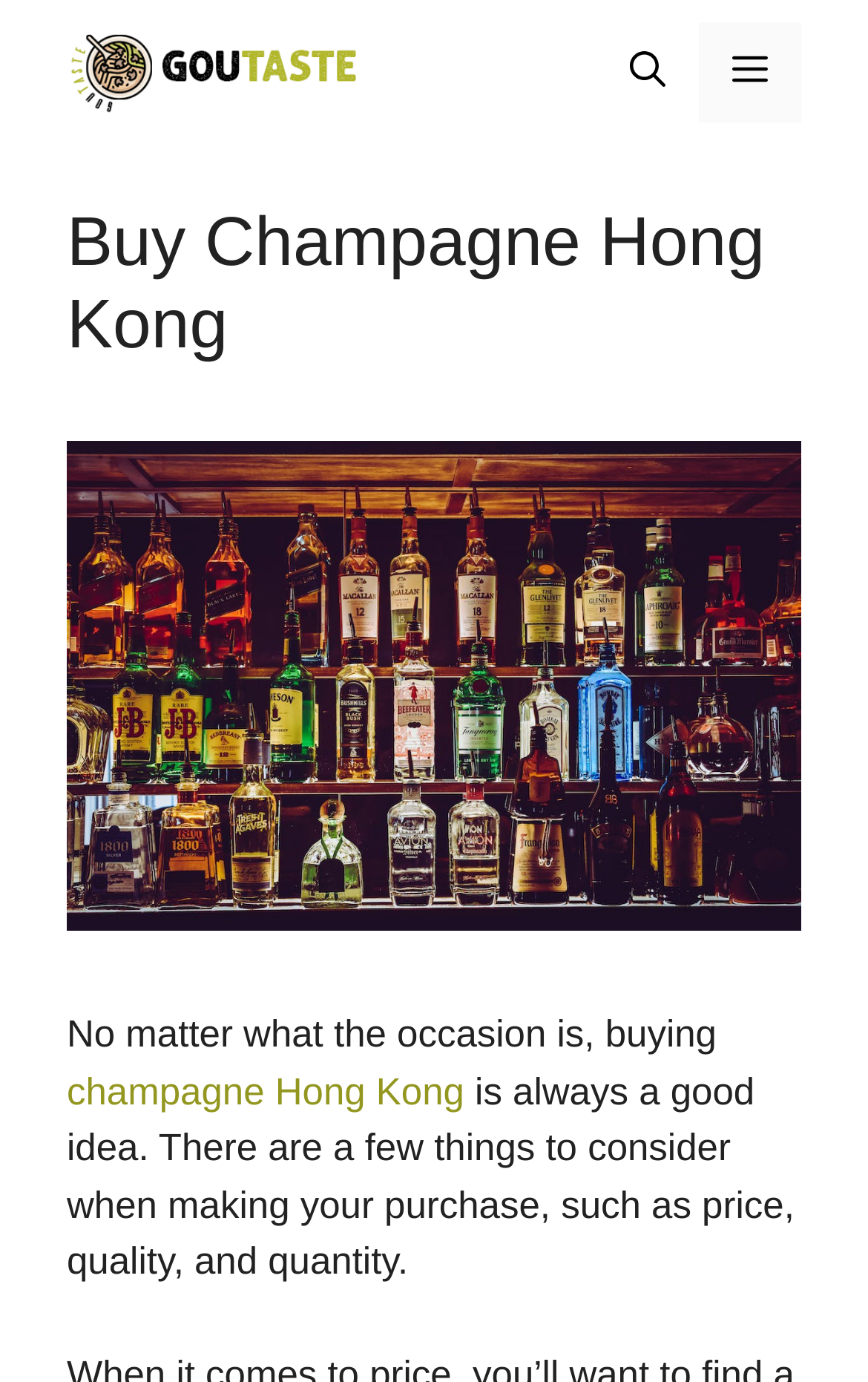Identify the bounding box coordinates for the UI element described by the following text: "alt="Goutaste"". Provide the coordinates as four float numbers between 0 and 1, in the format [left, top, right, bottom].

[0.077, 0.035, 0.415, 0.066]